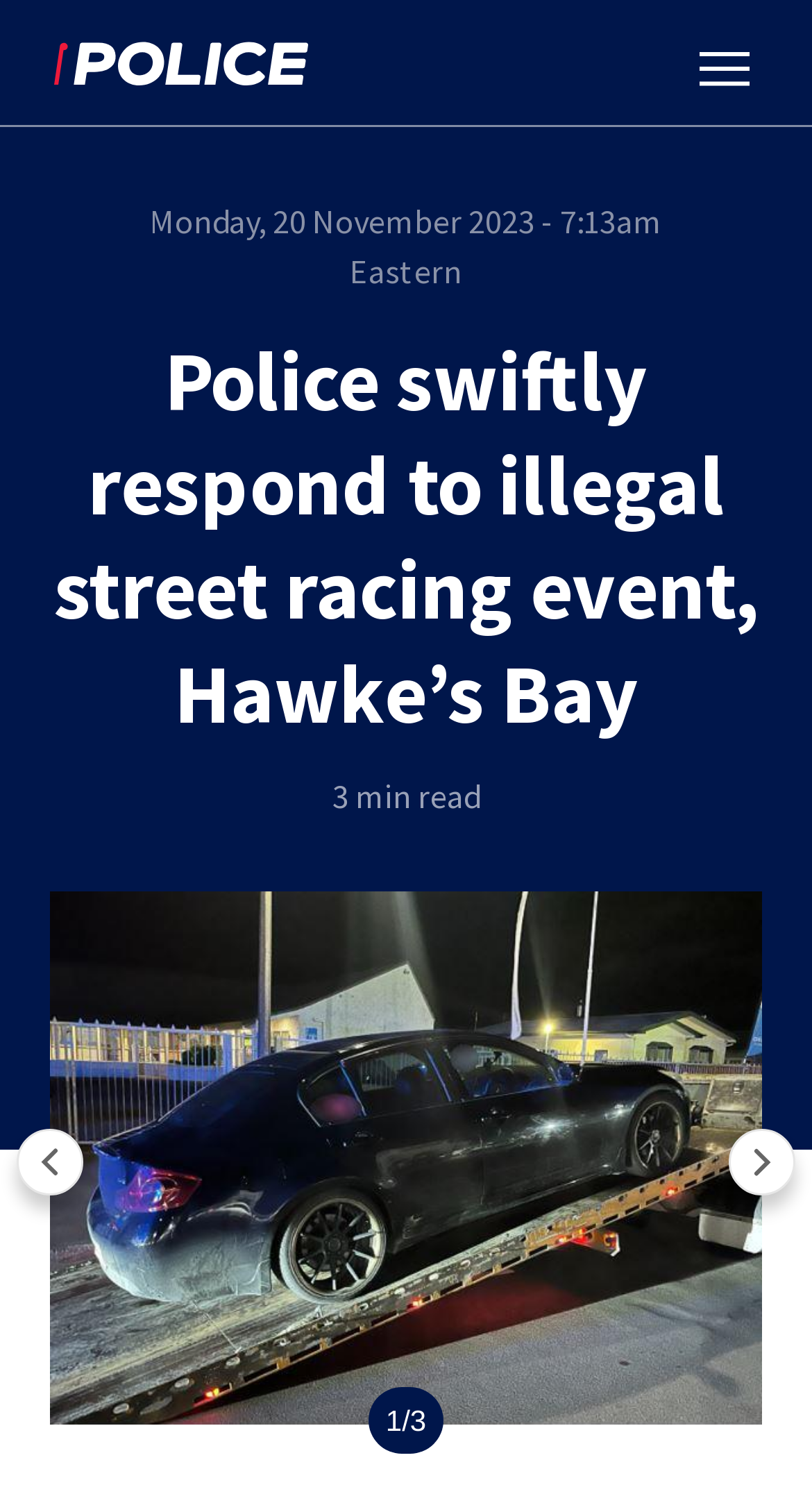What is the topic of the news article?
Refer to the screenshot and deliver a thorough answer to the question presented.

I found the topic by looking at the heading element with the content 'Police swiftly respond to illegal street racing event, Hawke’s Bay' which is the title of the news article.